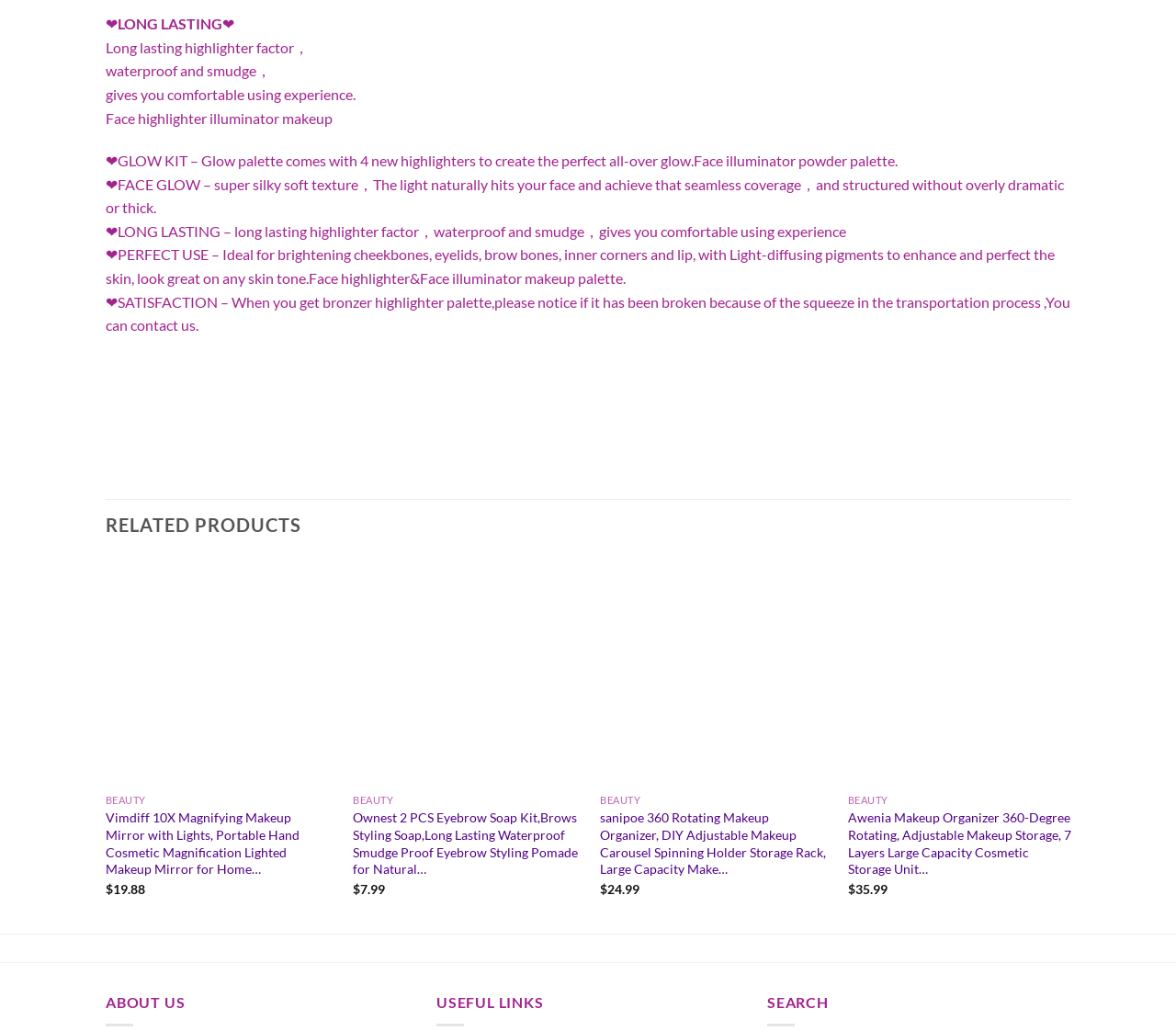For the following element description, predict the bounding box coordinates in the format (top-left x, top-left y, bottom-right x, bottom-right y). All values should be floating point numbers between 0 and 1. Description: Add to wishlist

[0.24, 0.585, 0.271, 0.611]